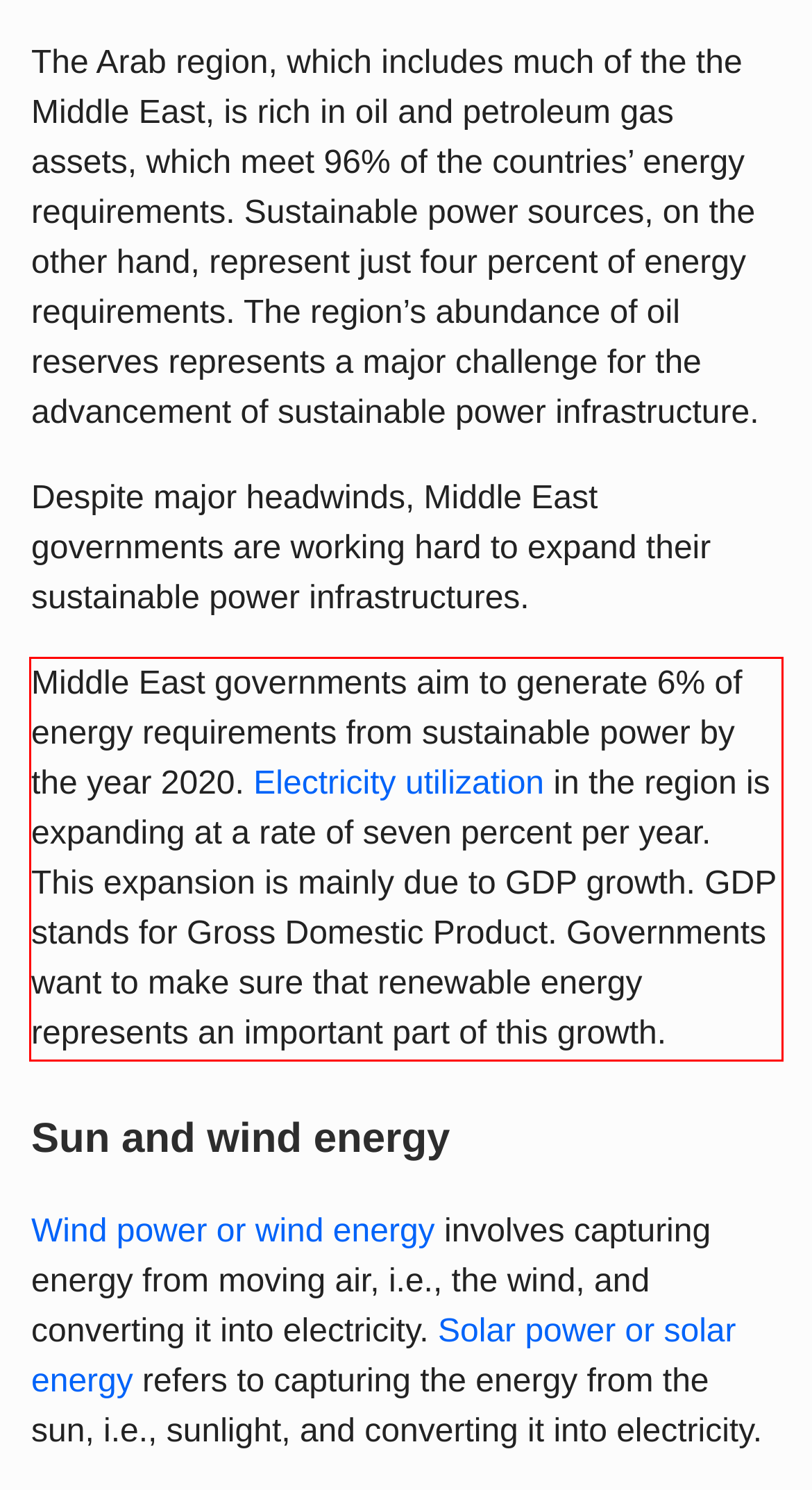Identify and extract the text within the red rectangle in the screenshot of the webpage.

Middle East governments aim to generate 6% of energy requirements from sustainable power by the year 2020. Electricity utilization in the region is expanding at a rate of seven percent per year. This expansion is mainly due to GDP growth. GDP stands for Gross Domestic Product. Governments want to make sure that renewable energy represents an important part of this growth.